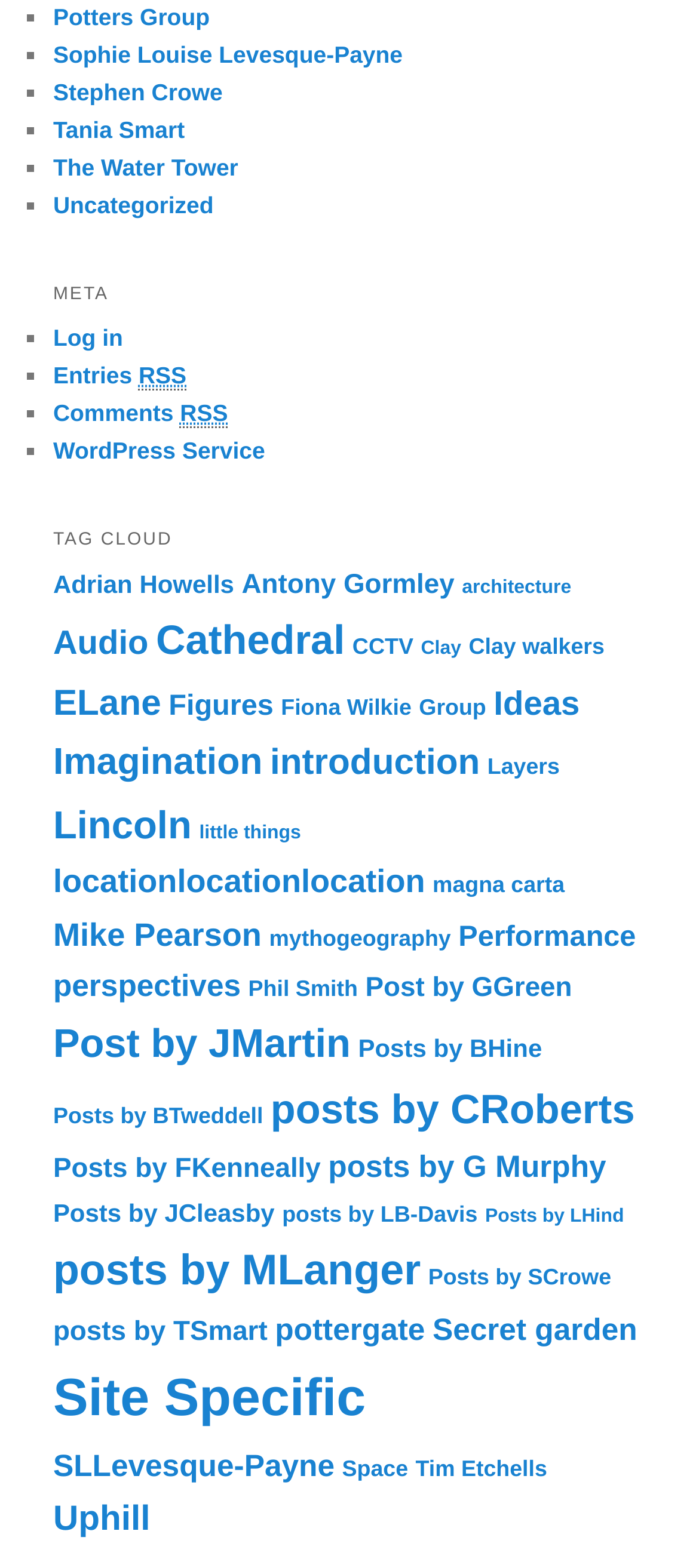Please specify the bounding box coordinates in the format (top-left x, top-left y, bottom-right x, bottom-right y), with all values as floating point numbers between 0 and 1. Identify the bounding box of the UI element described by: Posts by SCrowe

[0.613, 0.806, 0.874, 0.822]